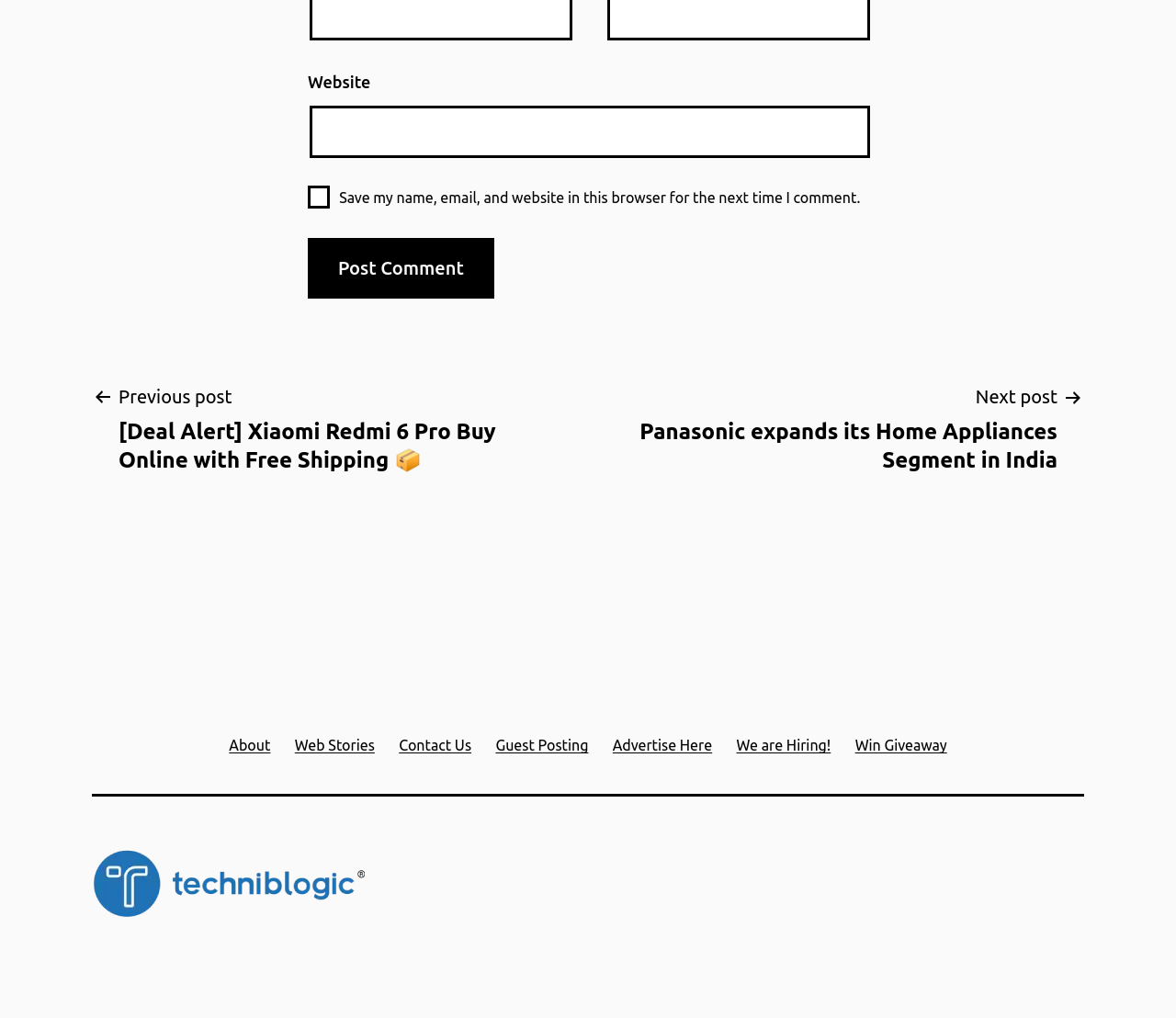What is the purpose of the checkbox?
Look at the screenshot and respond with a single word or phrase.

Save comment info